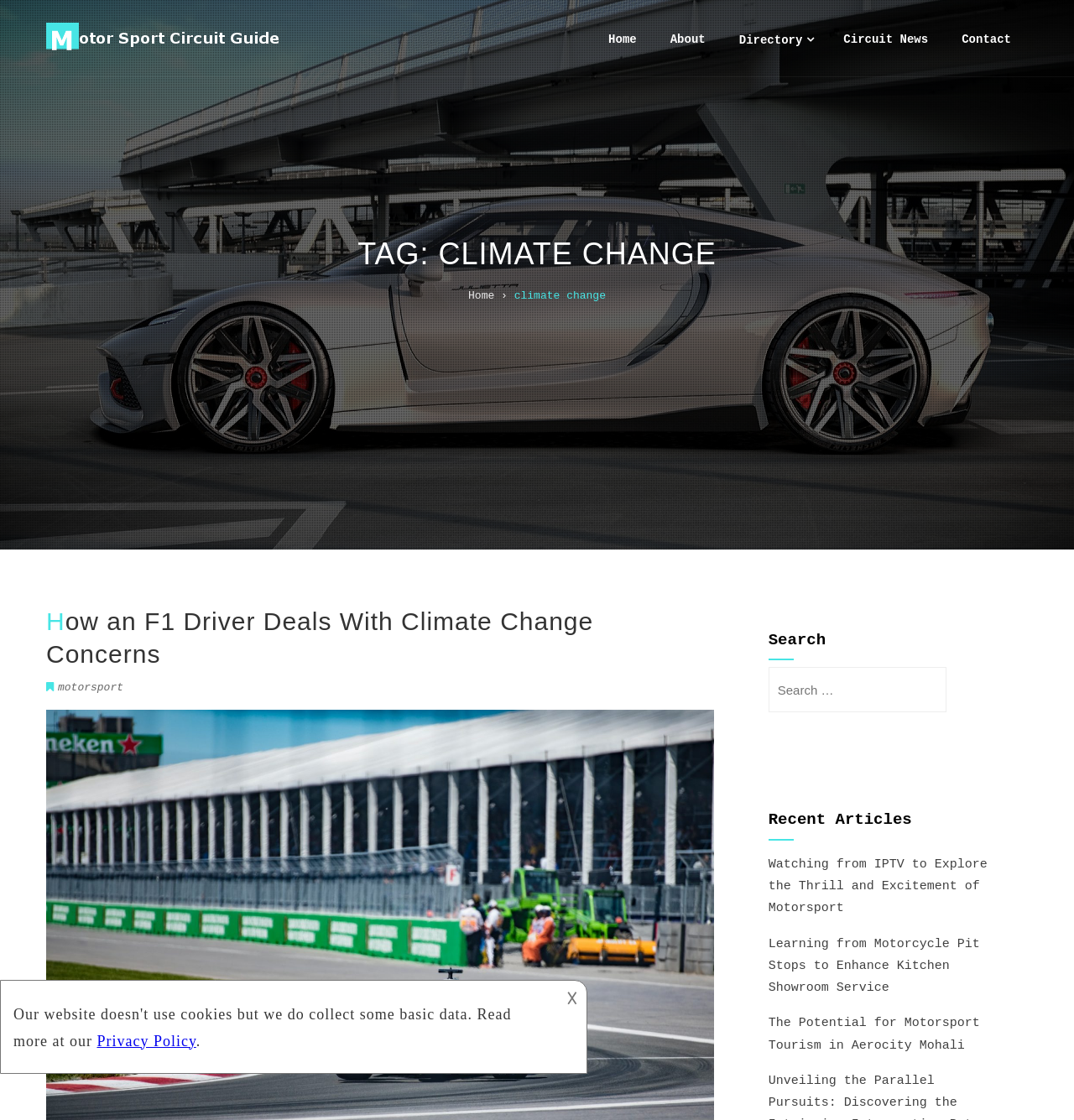Find and specify the bounding box coordinates that correspond to the clickable region for the instruction: "check Recent Articles".

[0.715, 0.723, 0.934, 0.749]